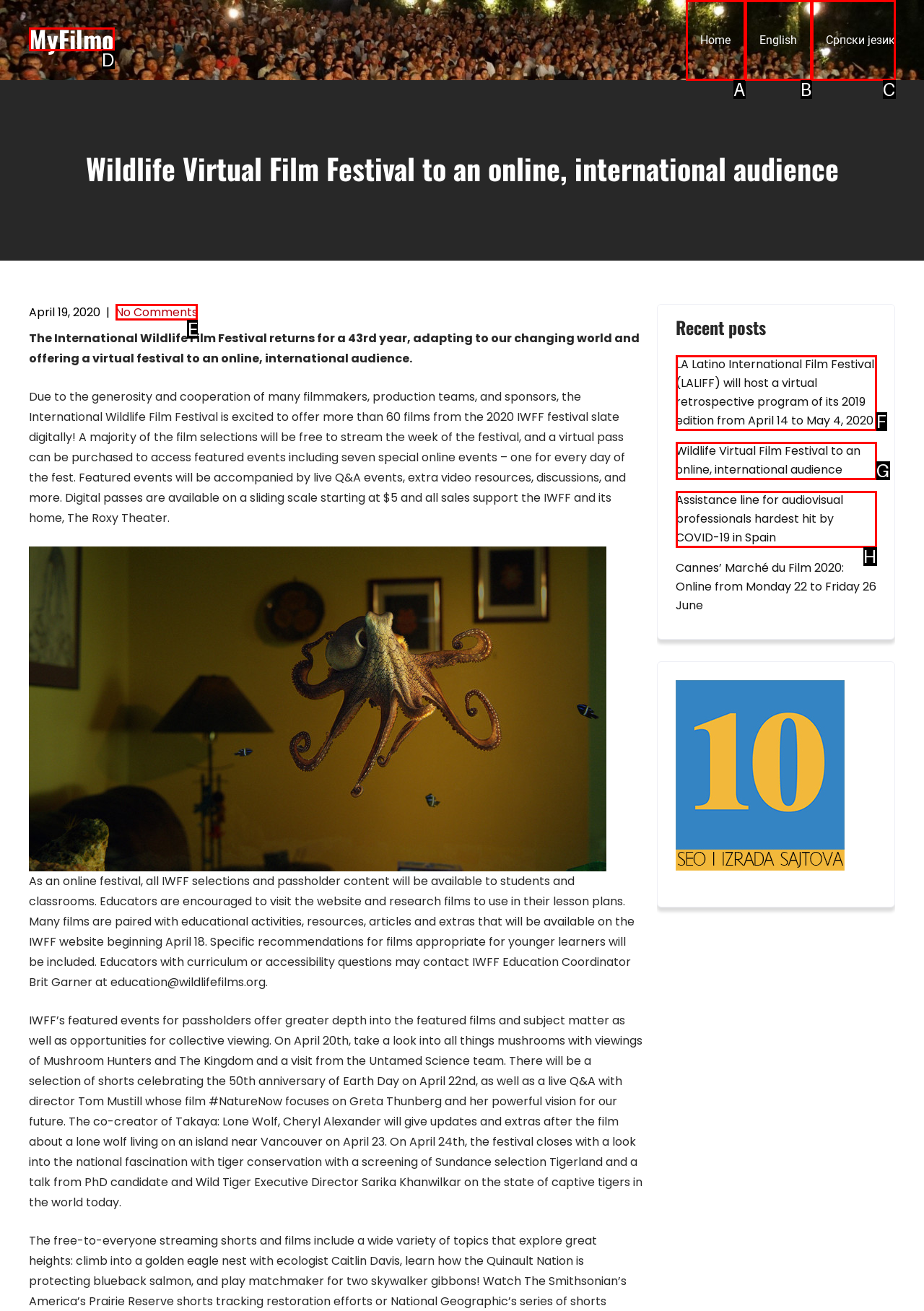Determine which letter corresponds to the UI element to click for this task: Click the 'No Comments' link
Respond with the letter from the available options.

E